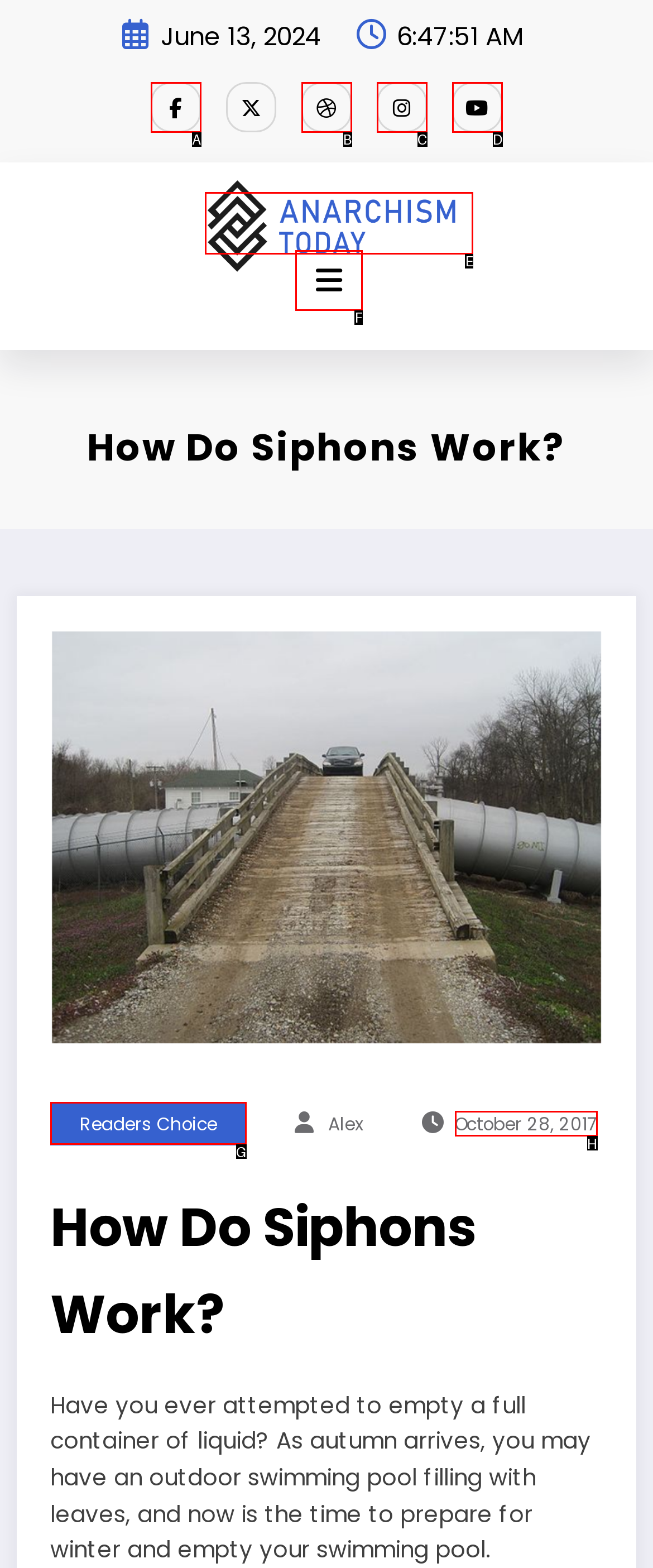Which option should be clicked to complete this task: Check the readers choice
Reply with the letter of the correct choice from the given choices.

G